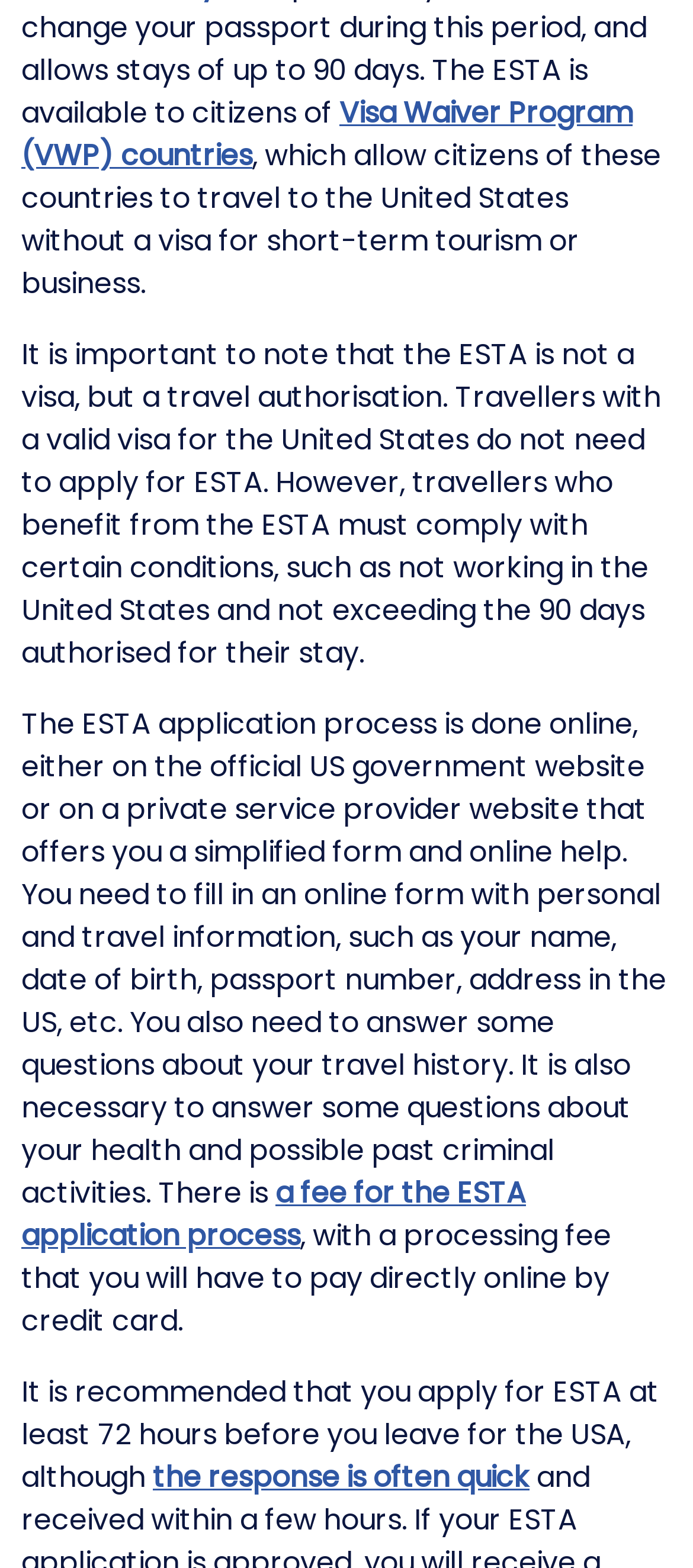Can I work in the US with an ESTA?
Give a detailed explanation using the information visible in the image.

Travellers who benefit from the ESTA must comply with certain conditions, such as not working in the United States, as mentioned in the webpage.